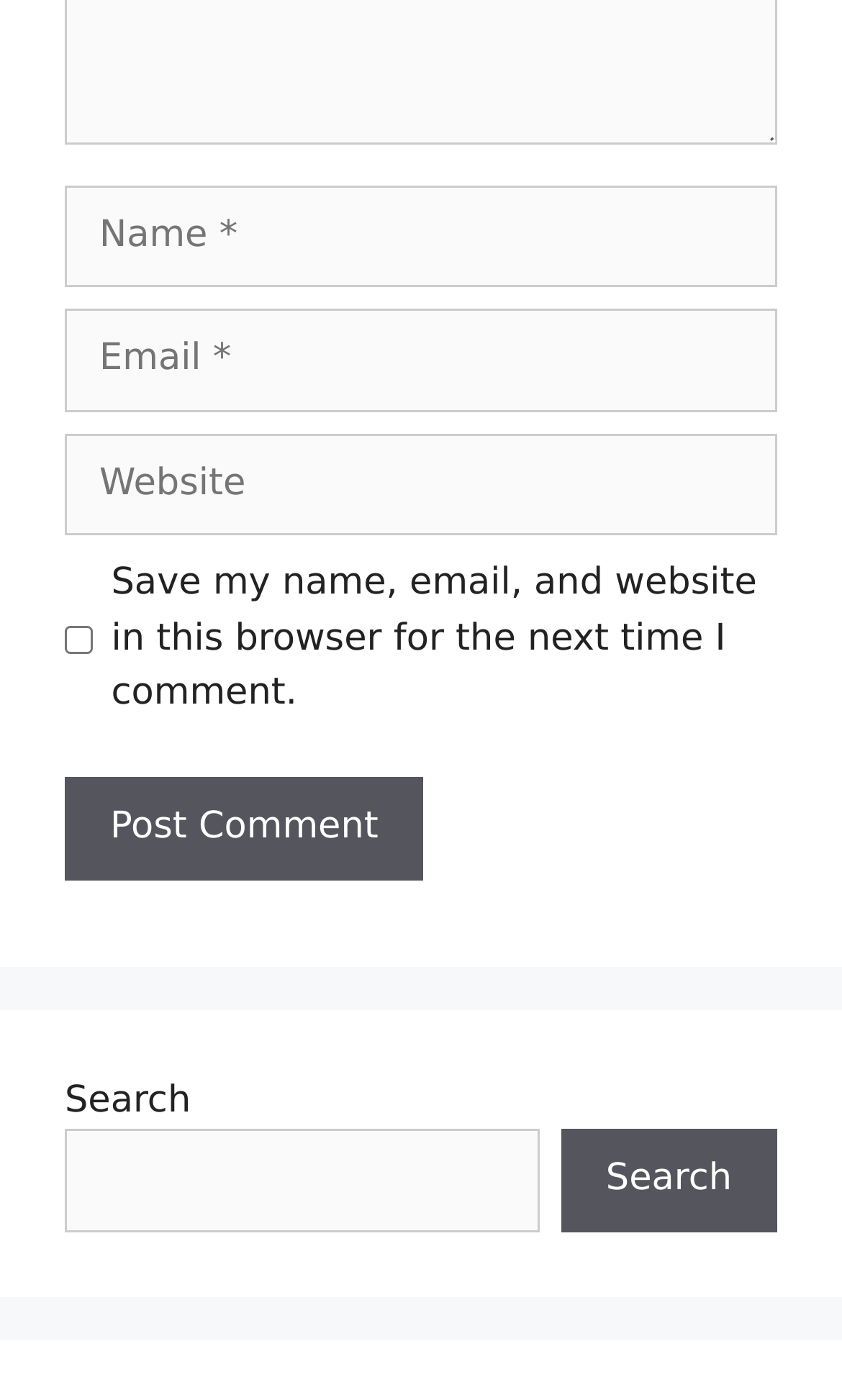What is the purpose of the first textbox?
Based on the image, give a one-word or short phrase answer.

Enter name